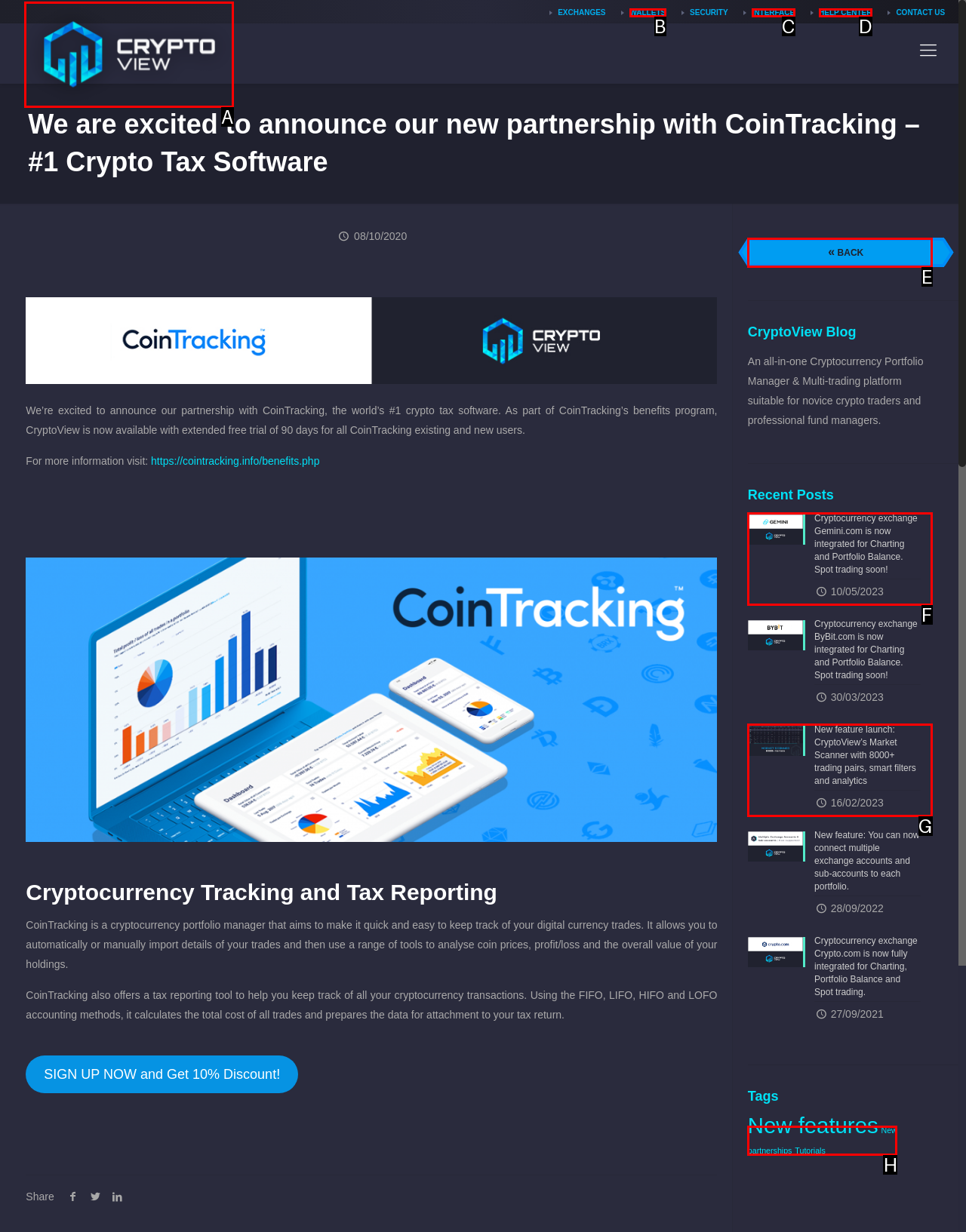From the choices provided, which HTML element best fits the description: New partnerships? Answer with the appropriate letter.

H